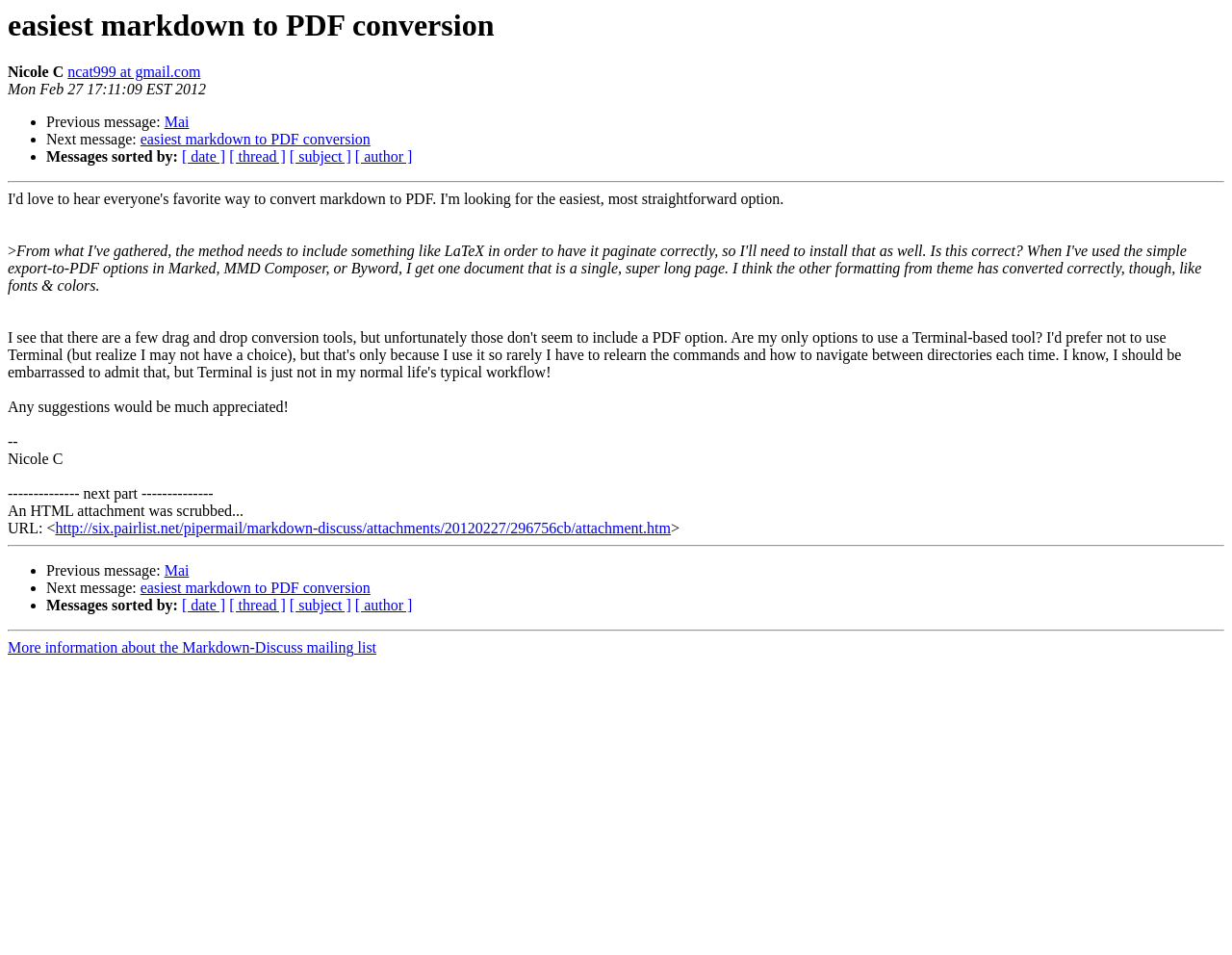Determine the bounding box coordinates of the section to be clicked to follow the instruction: "View next message". The coordinates should be given as four float numbers between 0 and 1, formatted as [left, top, right, bottom].

[0.114, 0.138, 0.301, 0.155]